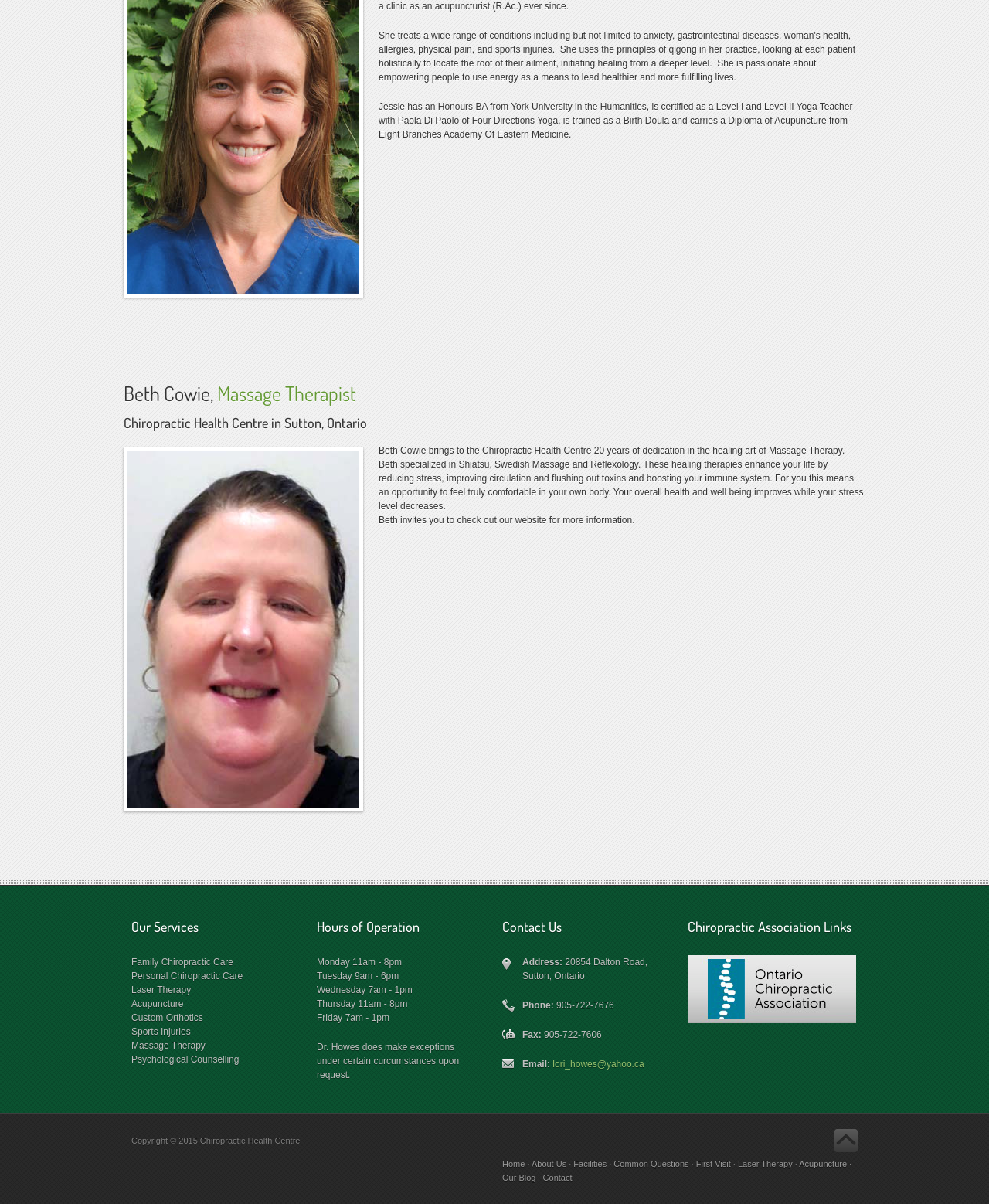Please locate the bounding box coordinates of the element that needs to be clicked to achieve the following instruction: "Contact the Chiropractic Health Centre via email". The coordinates should be four float numbers between 0 and 1, i.e., [left, top, right, bottom].

[0.559, 0.879, 0.651, 0.888]